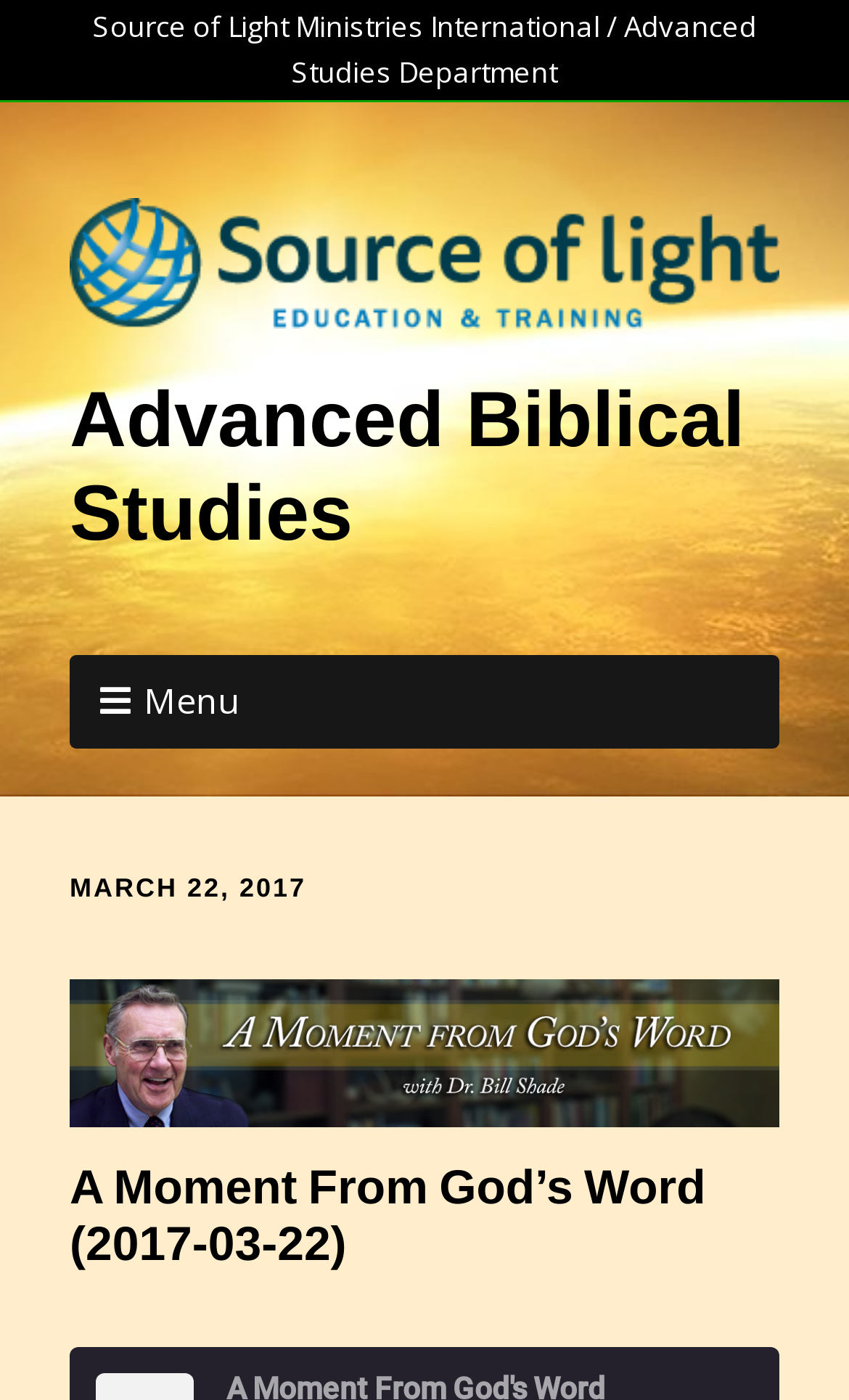Identify the bounding box of the UI element described as follows: "Menu". Provide the coordinates as four float numbers in the range of 0 to 1 [left, top, right, bottom].

[0.082, 0.469, 0.918, 0.534]